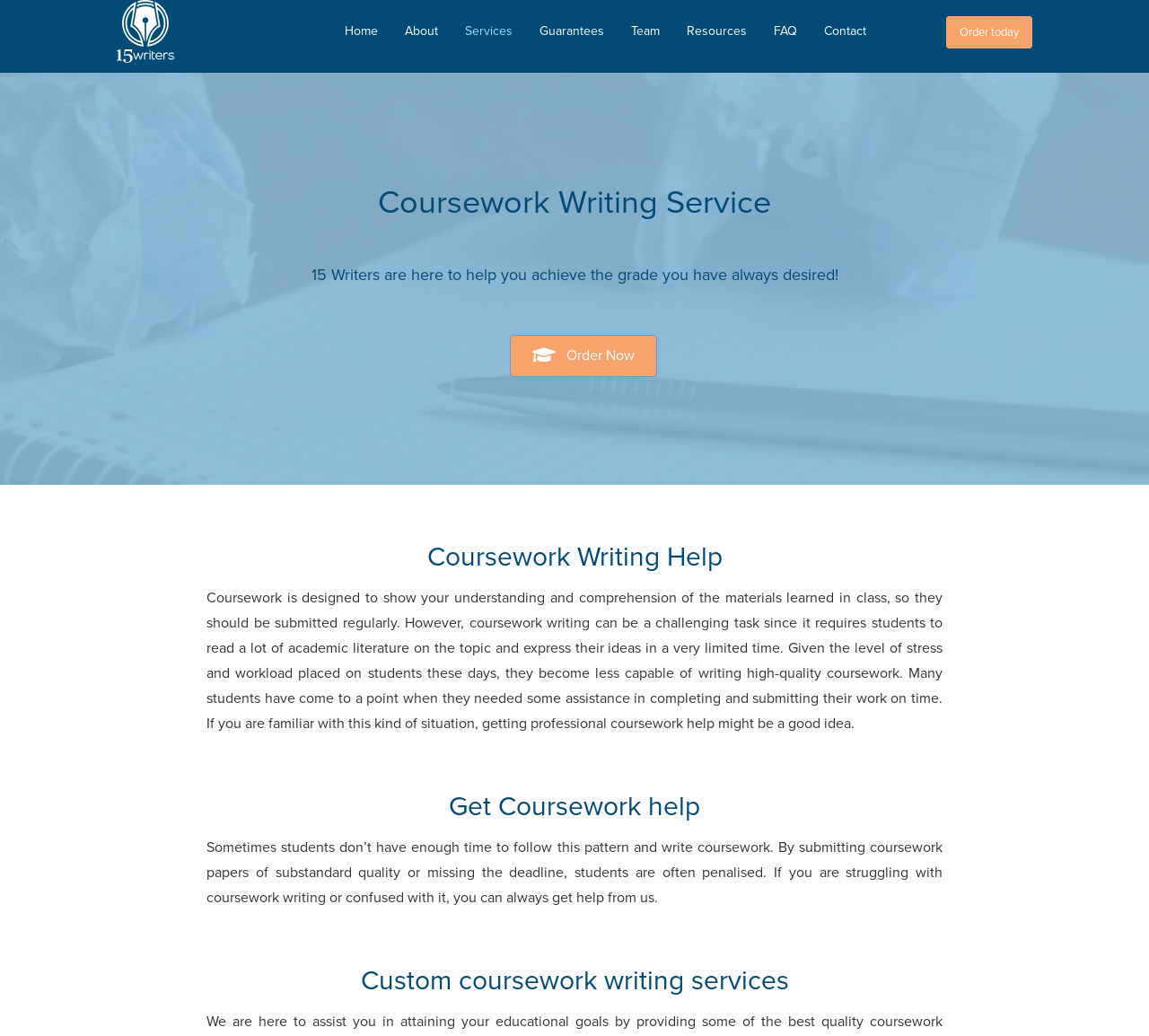What is the topic of the second heading on the page?
Respond to the question with a single word or phrase according to the image.

Coursework Writing Help